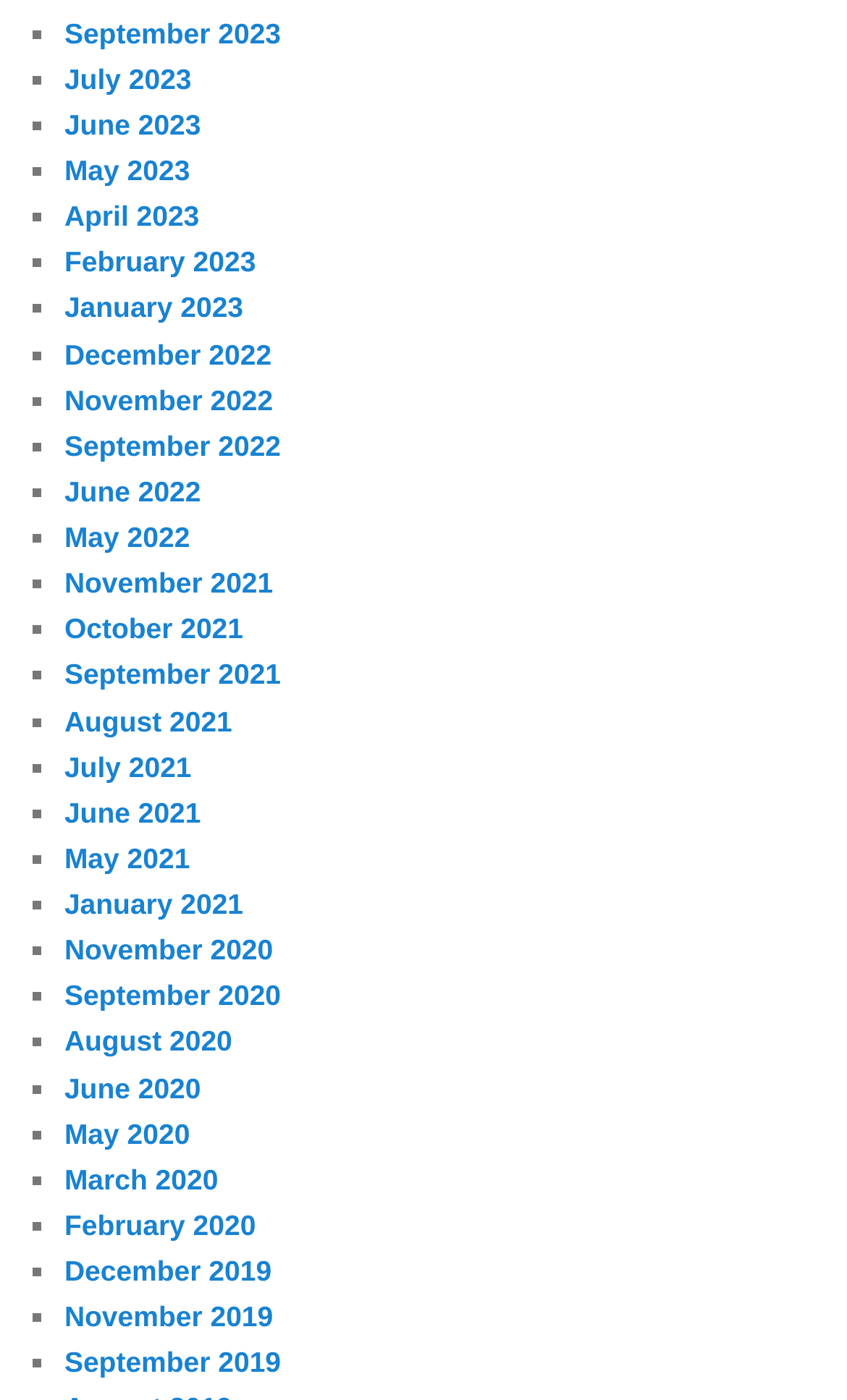Locate the coordinates of the bounding box for the clickable region that fulfills this instruction: "View November 2020".

[0.076, 0.667, 0.322, 0.69]